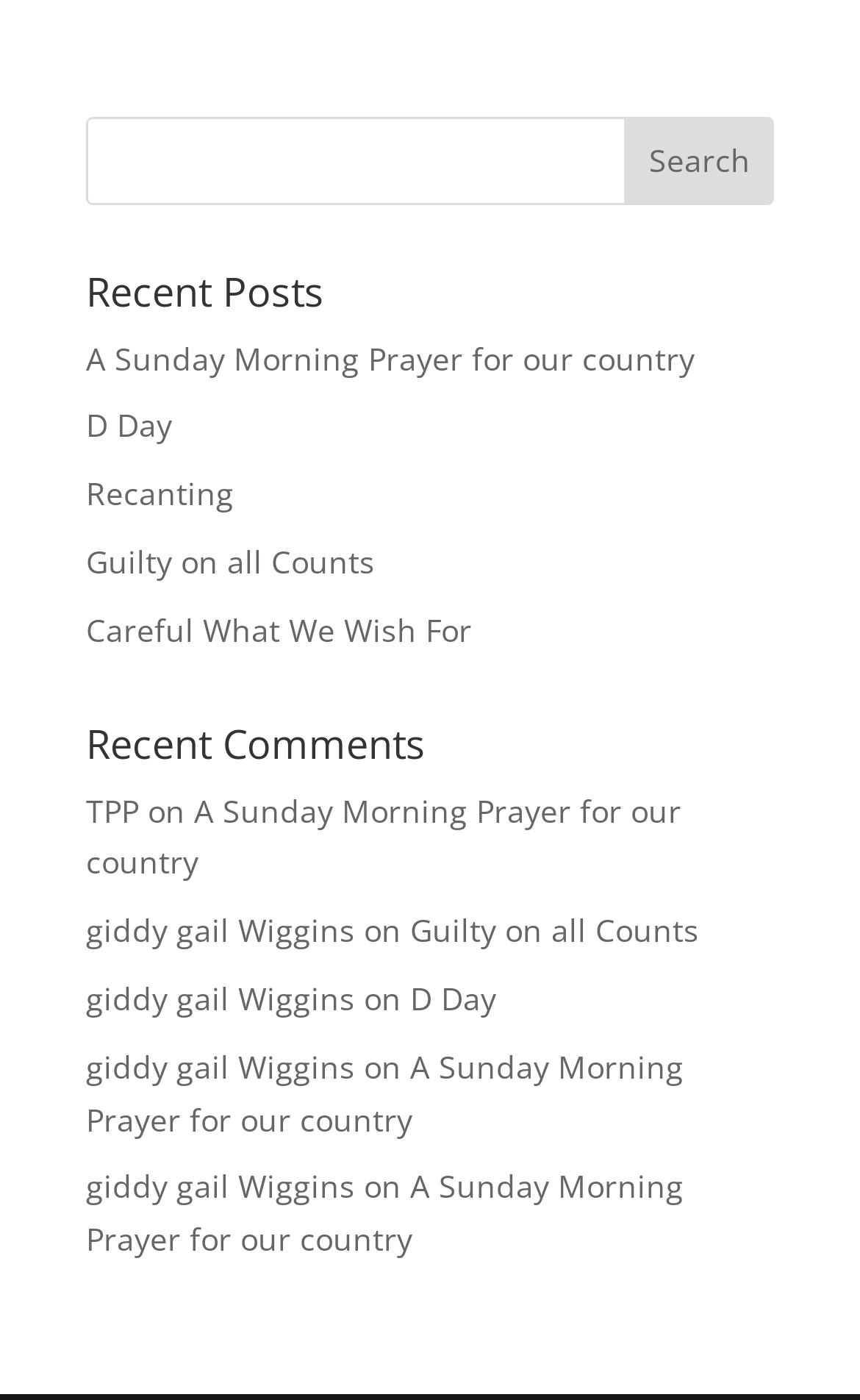Pinpoint the bounding box coordinates of the area that should be clicked to complete the following instruction: "search for something". The coordinates must be given as four float numbers between 0 and 1, i.e., [left, top, right, bottom].

[0.1, 0.083, 0.9, 0.146]